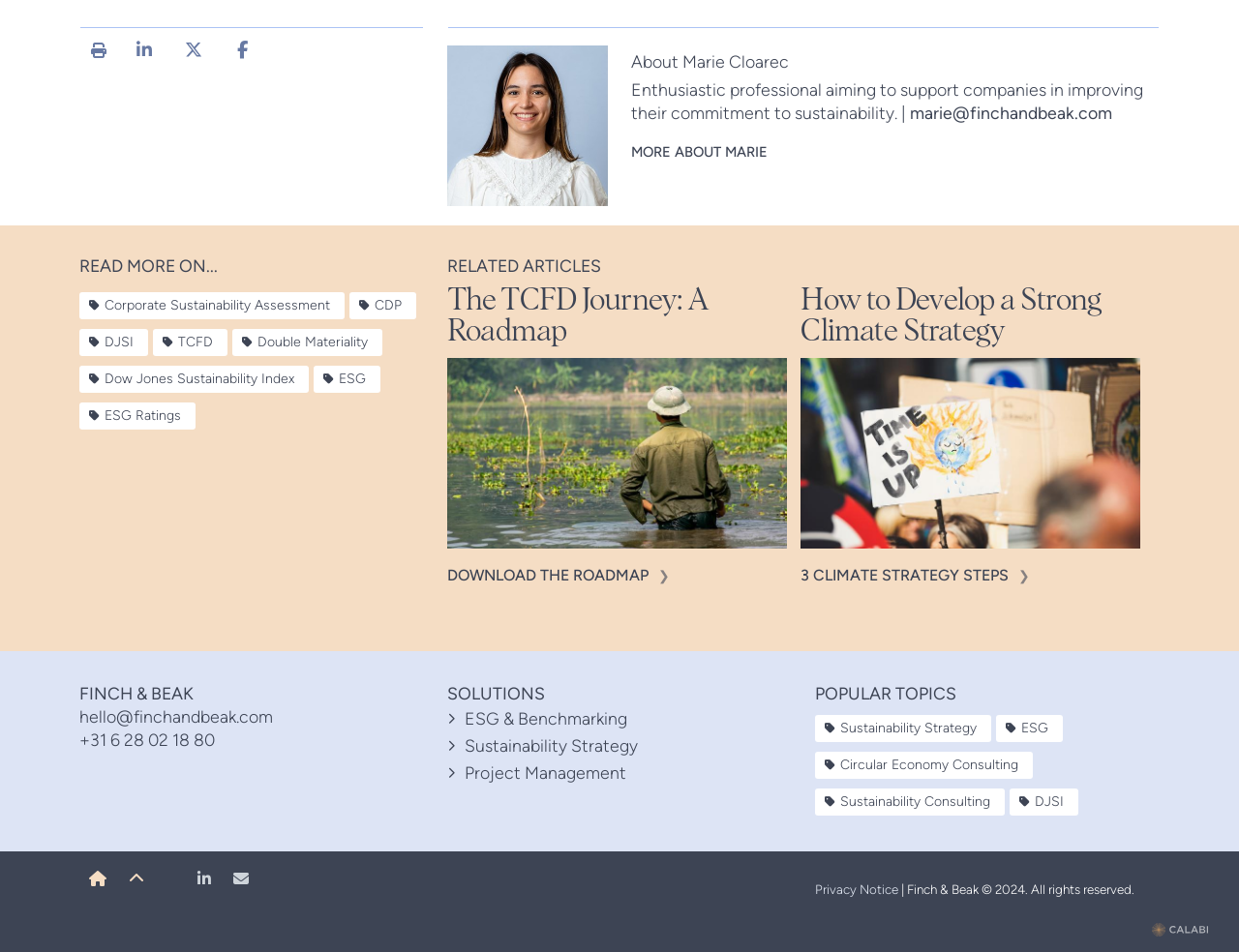Analyze the image and give a detailed response to the question:
What is the topic of the article 'The TCFD Journey: A Roadmap'?

The webpage has a heading 'The TCFD Journey: A Roadmap' and a link to download the roadmap, suggesting that the article is about the TCFD (Task Force on Climate-related Financial Disclosures) journey and roadmap.